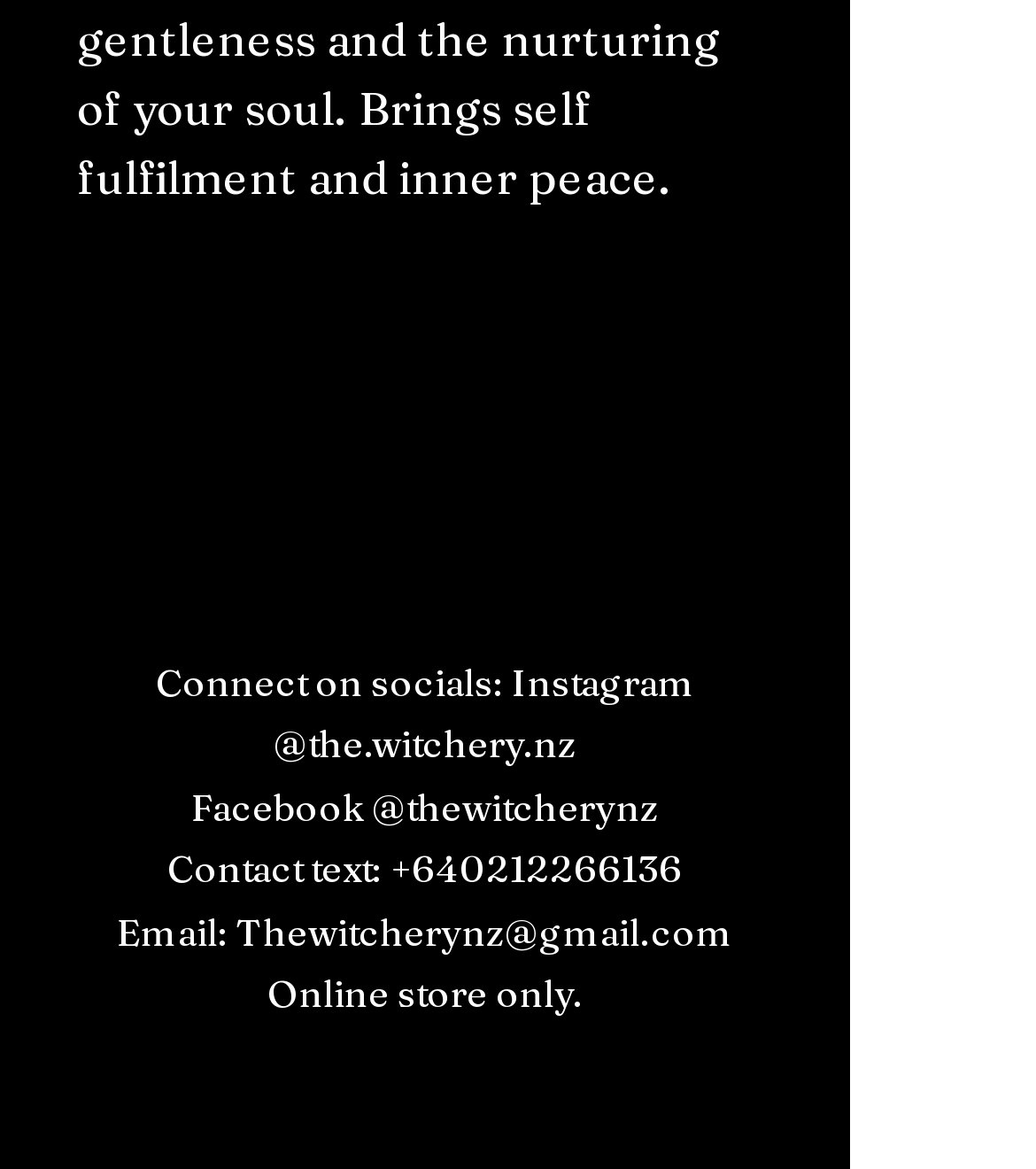Is this an online or physical store?
Please provide a comprehensive answer based on the visual information in the image.

At the bottom of the page, I found the text 'Online store only.', which indicates that this is an online store and not a physical one.